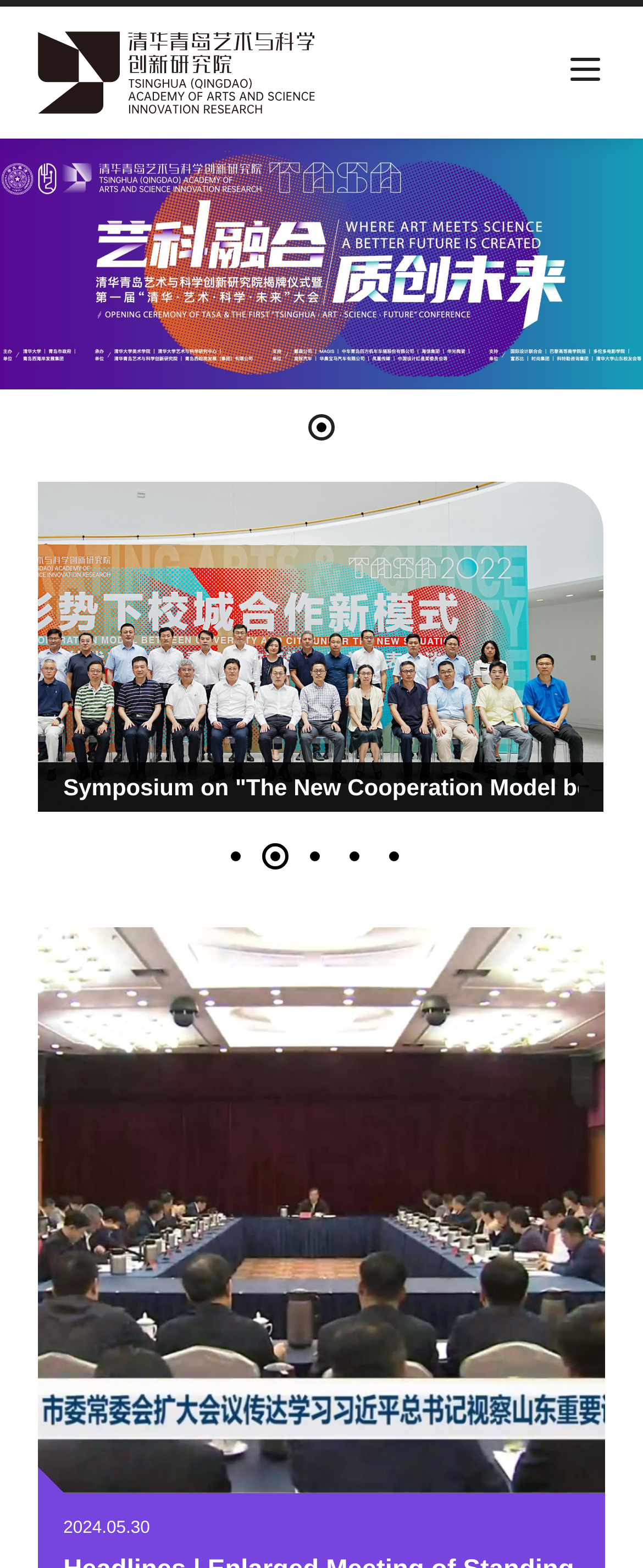What is the purpose of the 'Skip to main content' link?
Based on the visual, give a brief answer using one word or a short phrase.

Accessibility